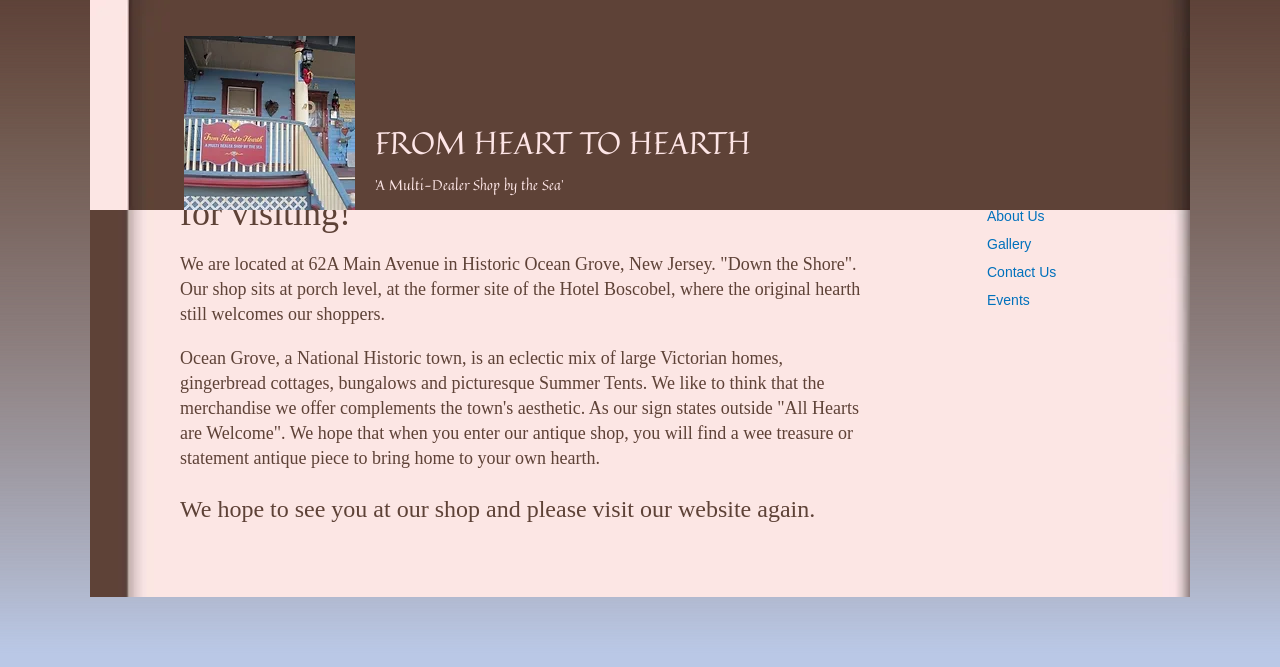Carefully observe the image and respond to the question with a detailed answer:
What is the location of the shop?

I found the location of the shop by reading the StaticText element that says 'We are located at 62A Main Avenue in Historic Ocean Grove, New Jersey.'